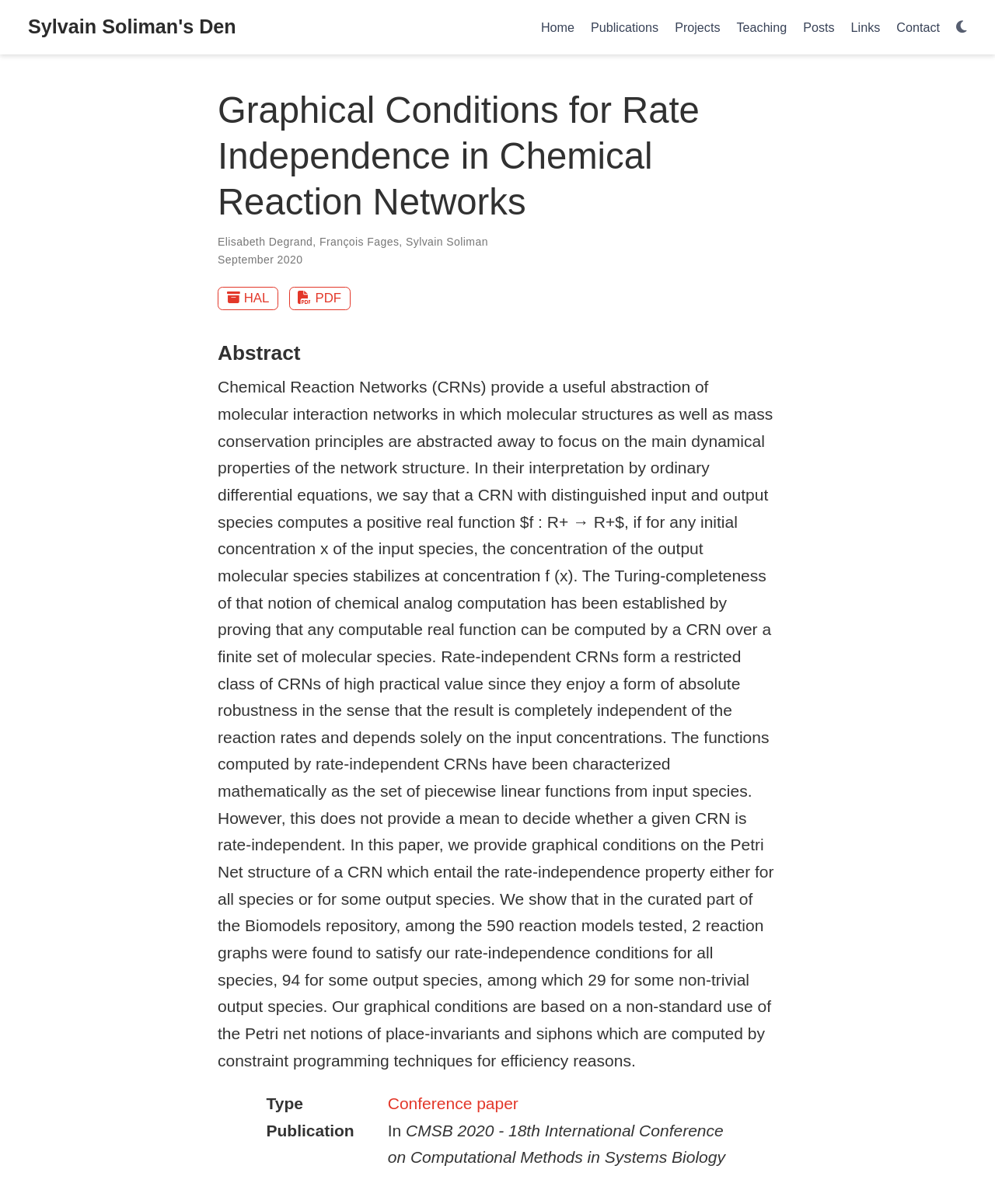Identify the bounding box coordinates for the UI element described as: "Sylvain Soliman's Den". The coordinates should be provided as four floats between 0 and 1: [left, top, right, bottom].

[0.028, 0.009, 0.237, 0.036]